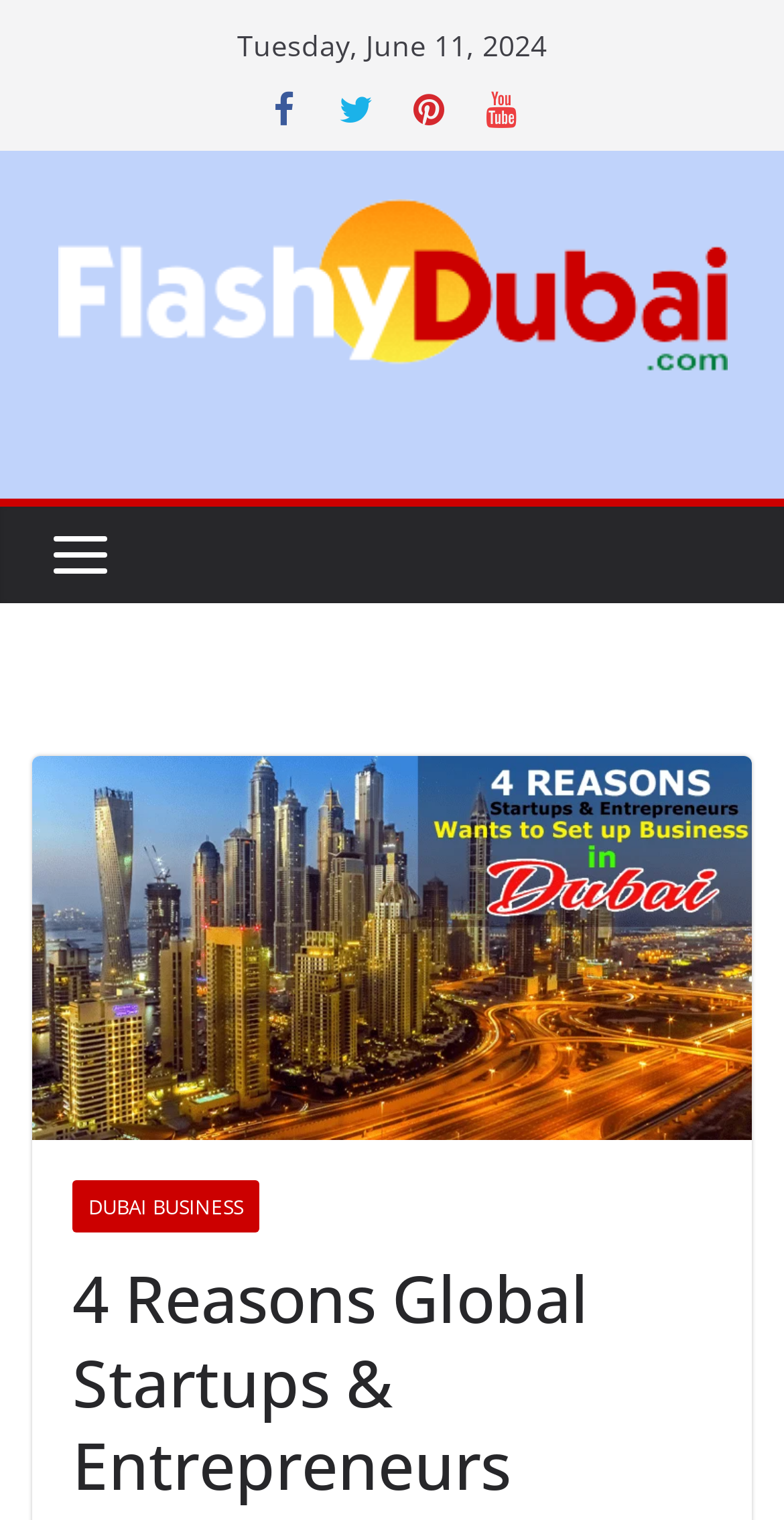What is the topic of the image at the bottom of the webpage?
Identify the answer in the screenshot and reply with a single word or phrase.

Set up Business in Dubai